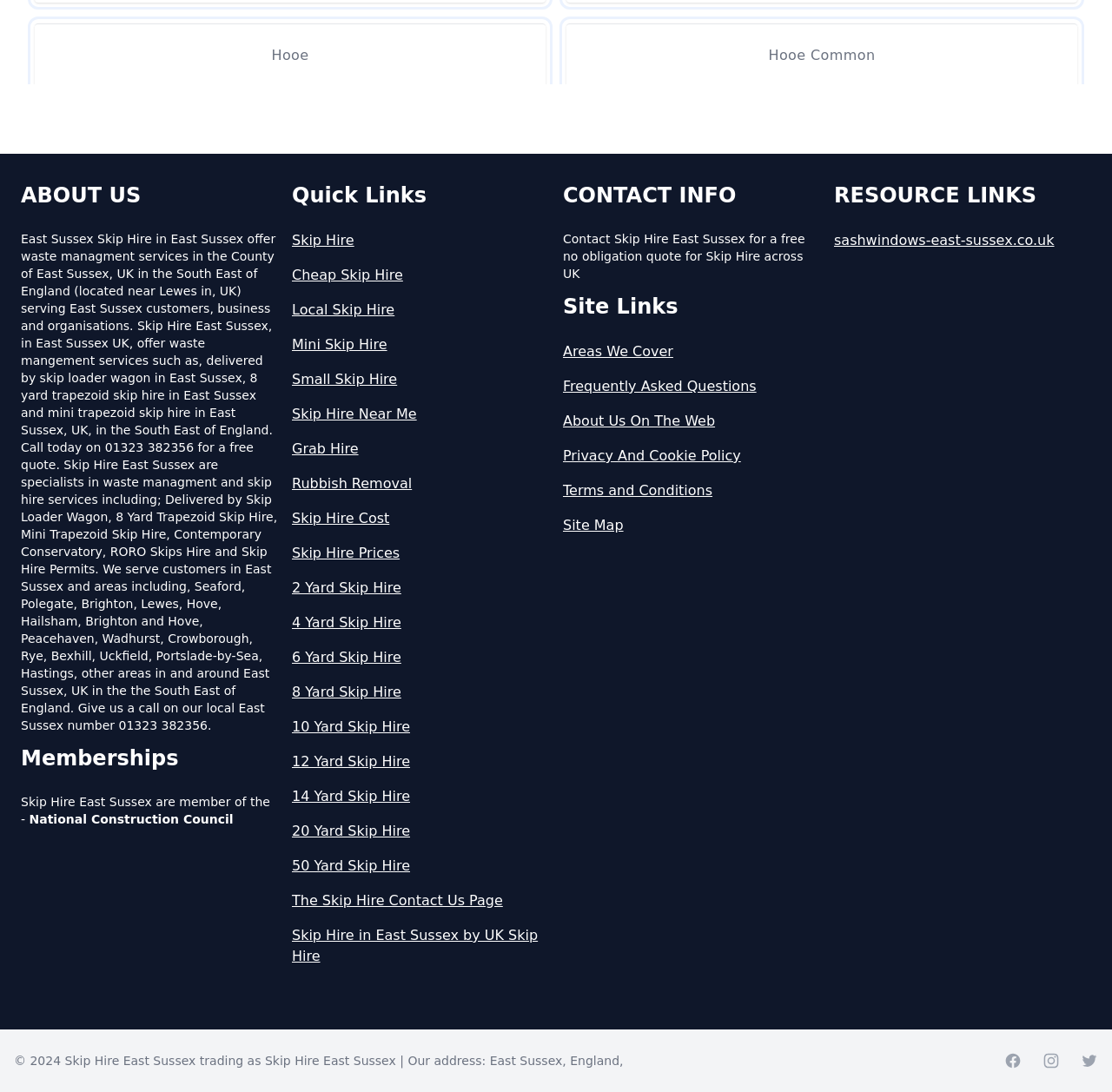Locate the bounding box coordinates of the element to click to perform the following action: 'Get a free quote by calling the phone number'. The coordinates should be given as four float values between 0 and 1, in the form of [left, top, right, bottom].

[0.019, 0.212, 0.249, 0.671]